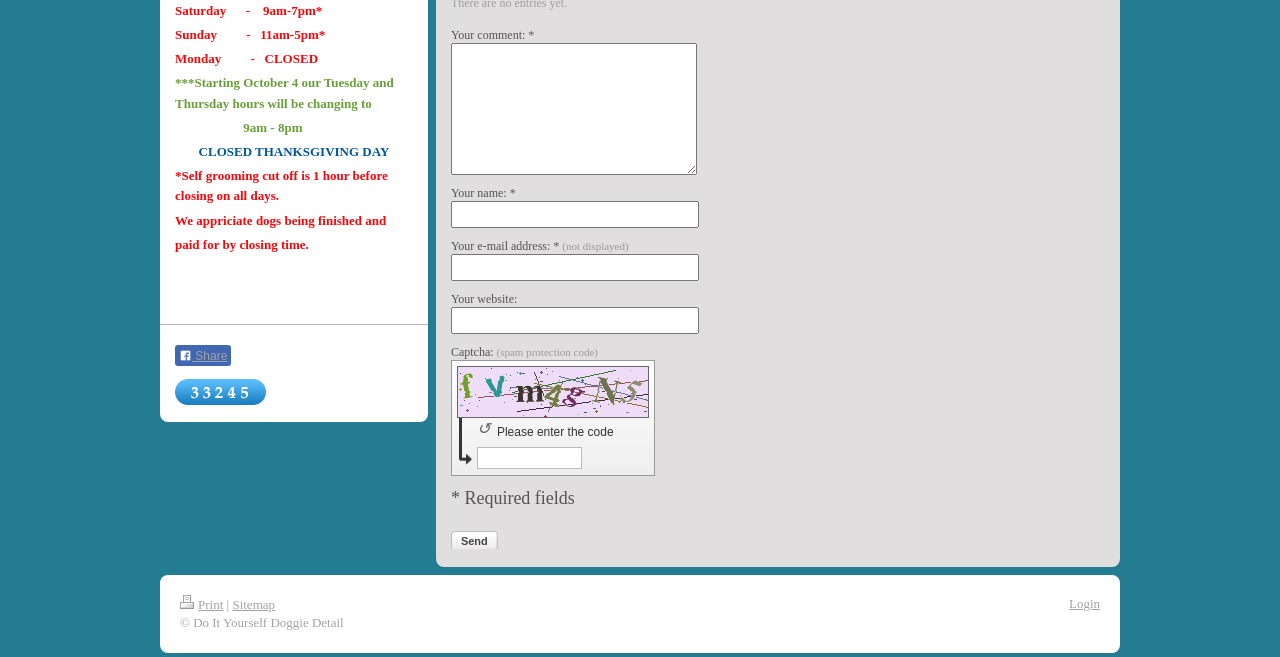Locate the bounding box coordinates of the element that needs to be clicked to carry out the instruction: "Click the Send button". The coordinates should be given as four float numbers ranging from 0 to 1, i.e., [left, top, right, bottom].

[0.352, 0.806, 0.389, 0.836]